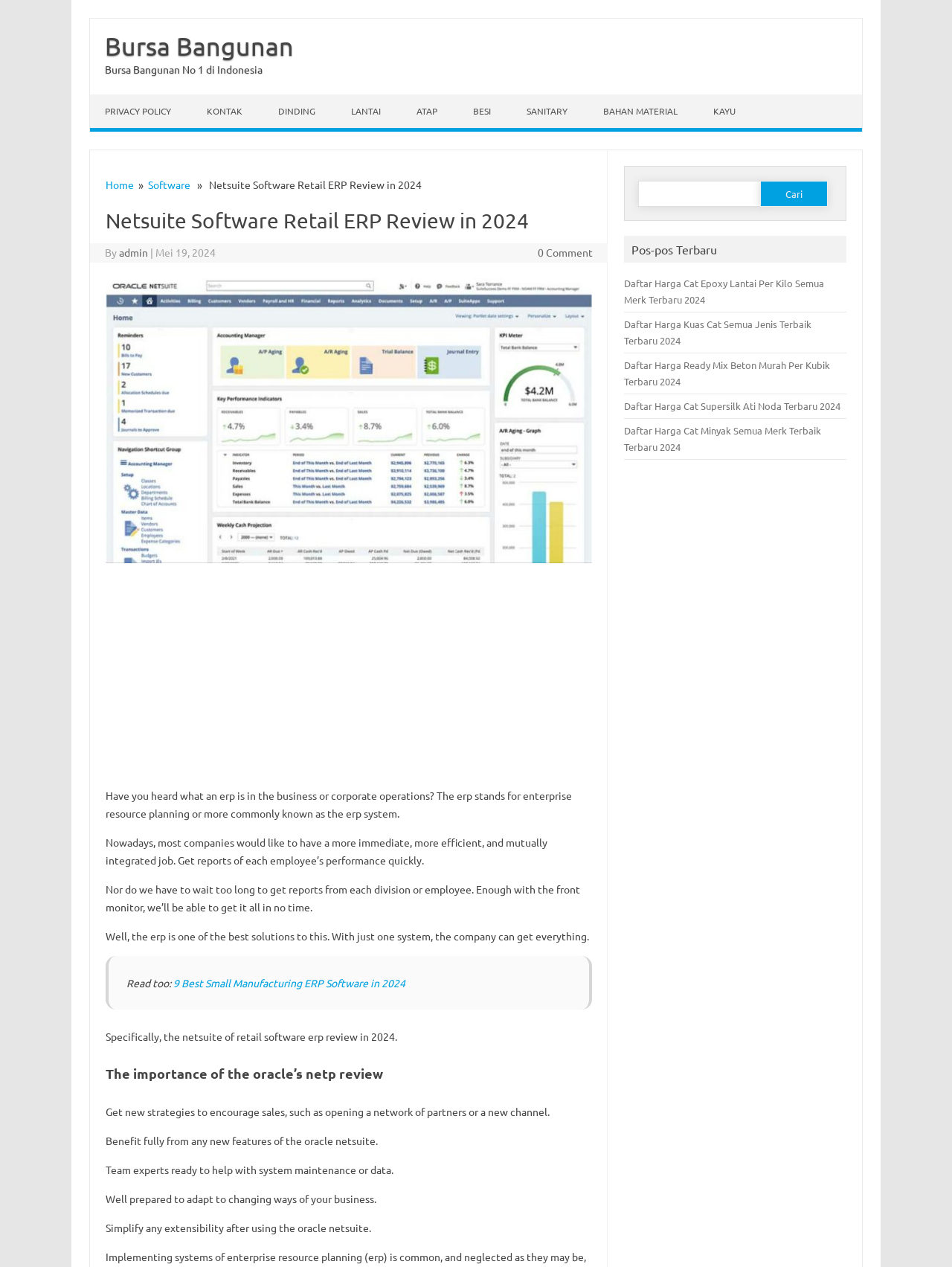Using the element description Skip to content, predict the bounding box coordinates for the UI element. Provide the coordinates in (top-left x, top-left y, bottom-right x, bottom-right y) format with values ranging from 0 to 1.

[0.095, 0.075, 0.17, 0.083]